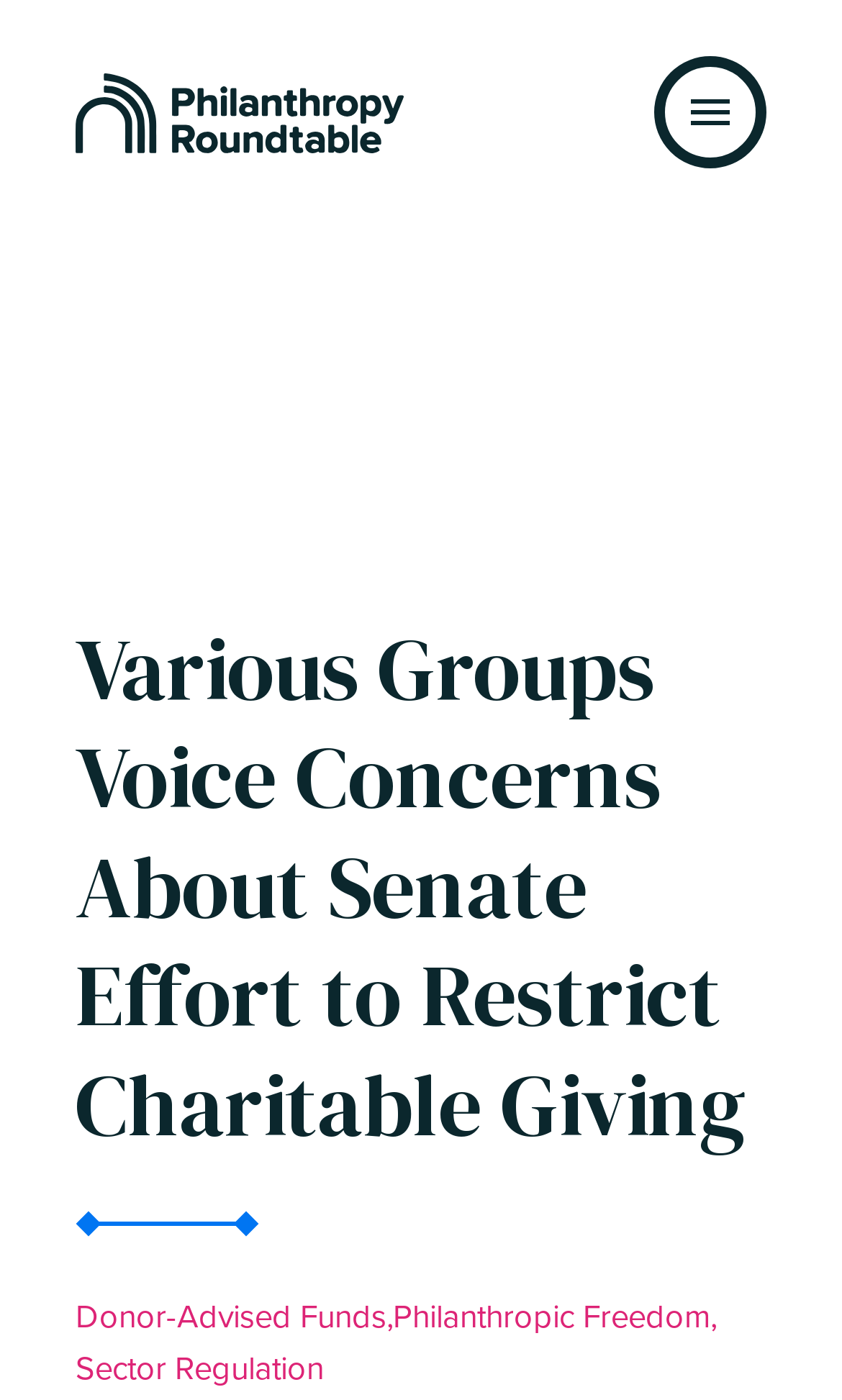What is the topic of the webpage?
Deliver a detailed and extensive answer to the question.

Based on the webpage's content, including the links and headings, it appears that the topic of the webpage is related to charitable giving, specifically the restrictions and regulations surrounding it.